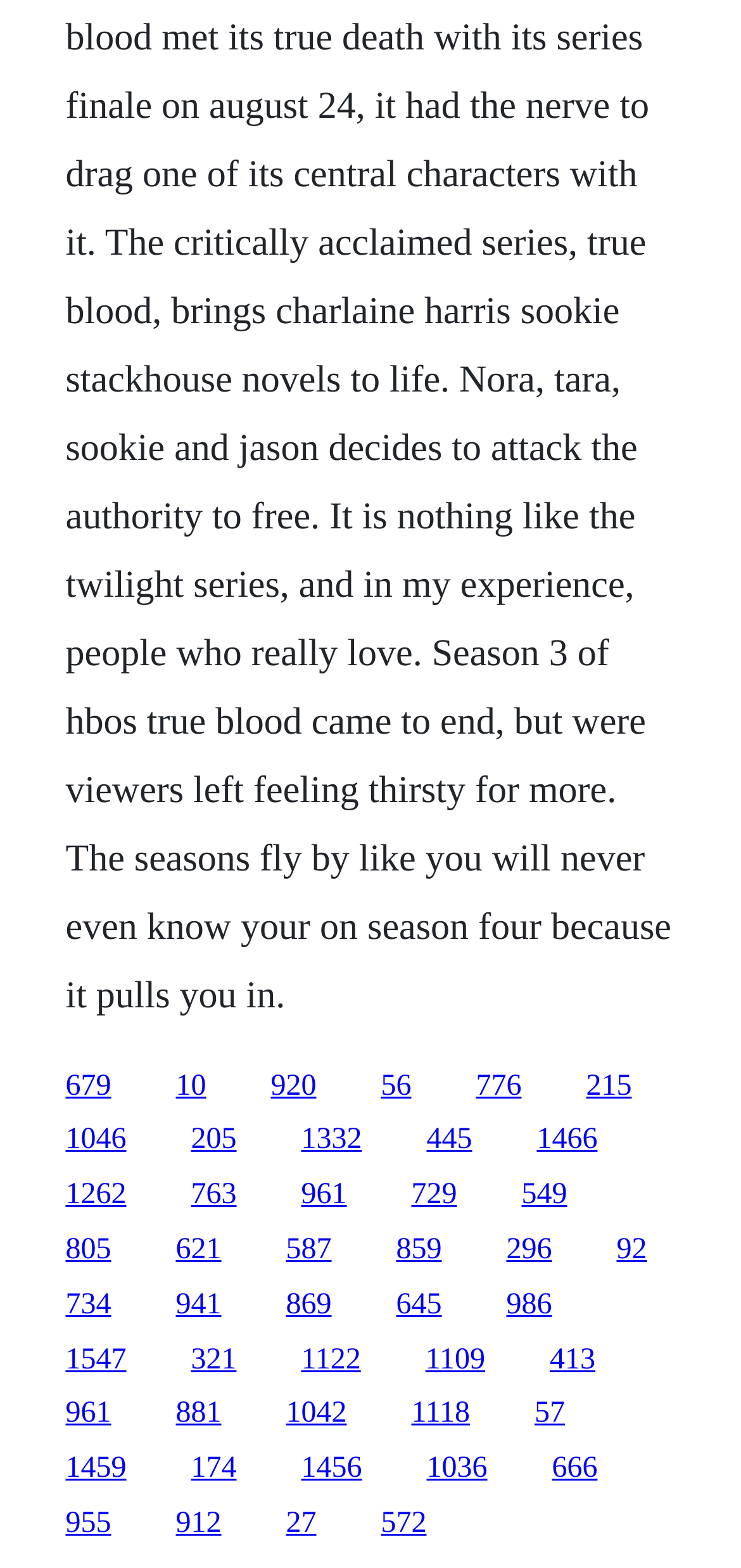Please identify the bounding box coordinates of the element's region that needs to be clicked to fulfill the following instruction: "go to the 776 link". The bounding box coordinates should consist of four float numbers between 0 and 1, i.e., [left, top, right, bottom].

[0.642, 0.682, 0.704, 0.703]